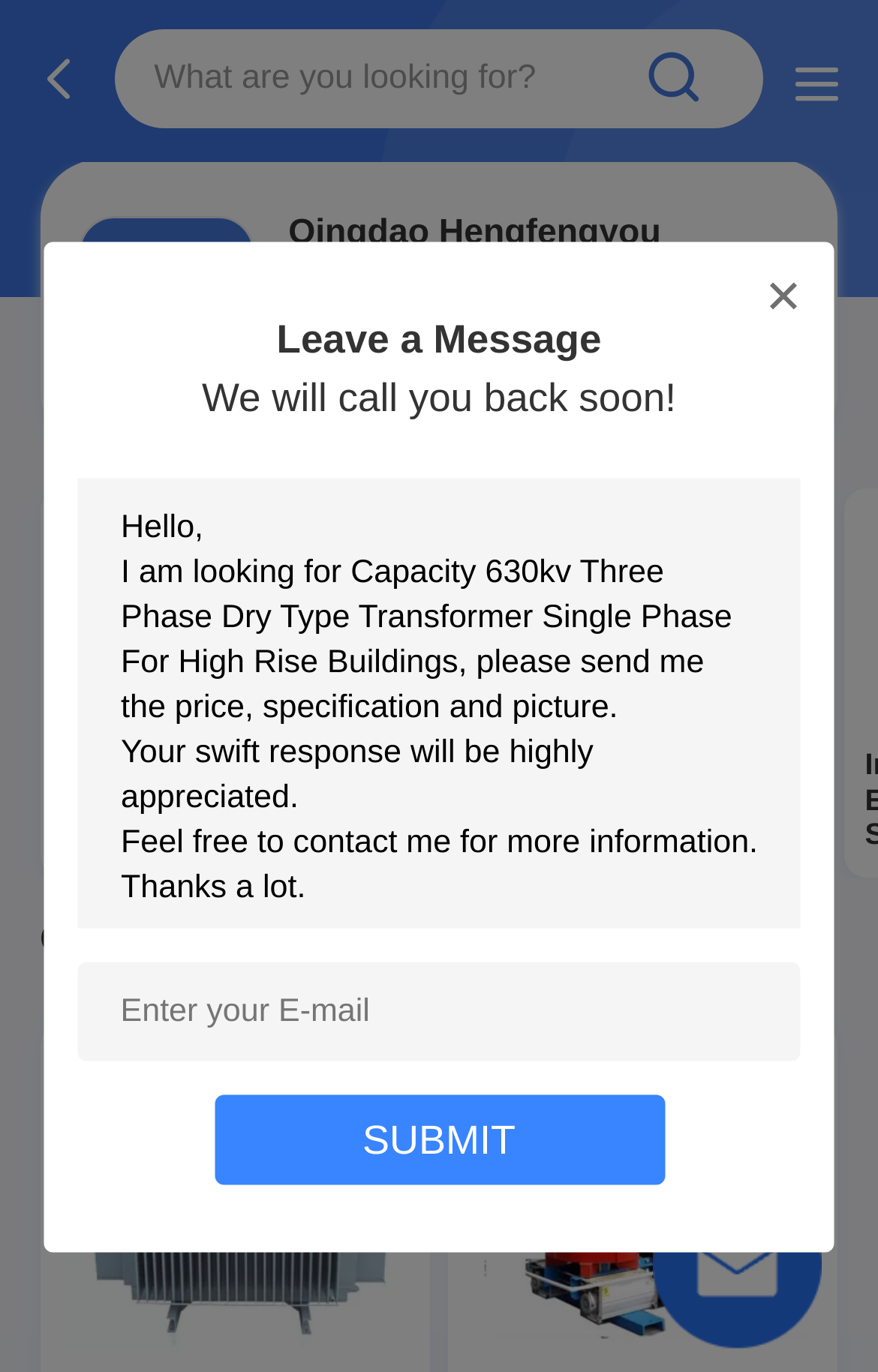Using the provided element description, identify the bounding box coordinates as (top-left x, top-left y, bottom-right x, bottom-right y). Ensure all values are between 0 and 1. Description: sousou text

[0.672, 0.025, 0.864, 0.09]